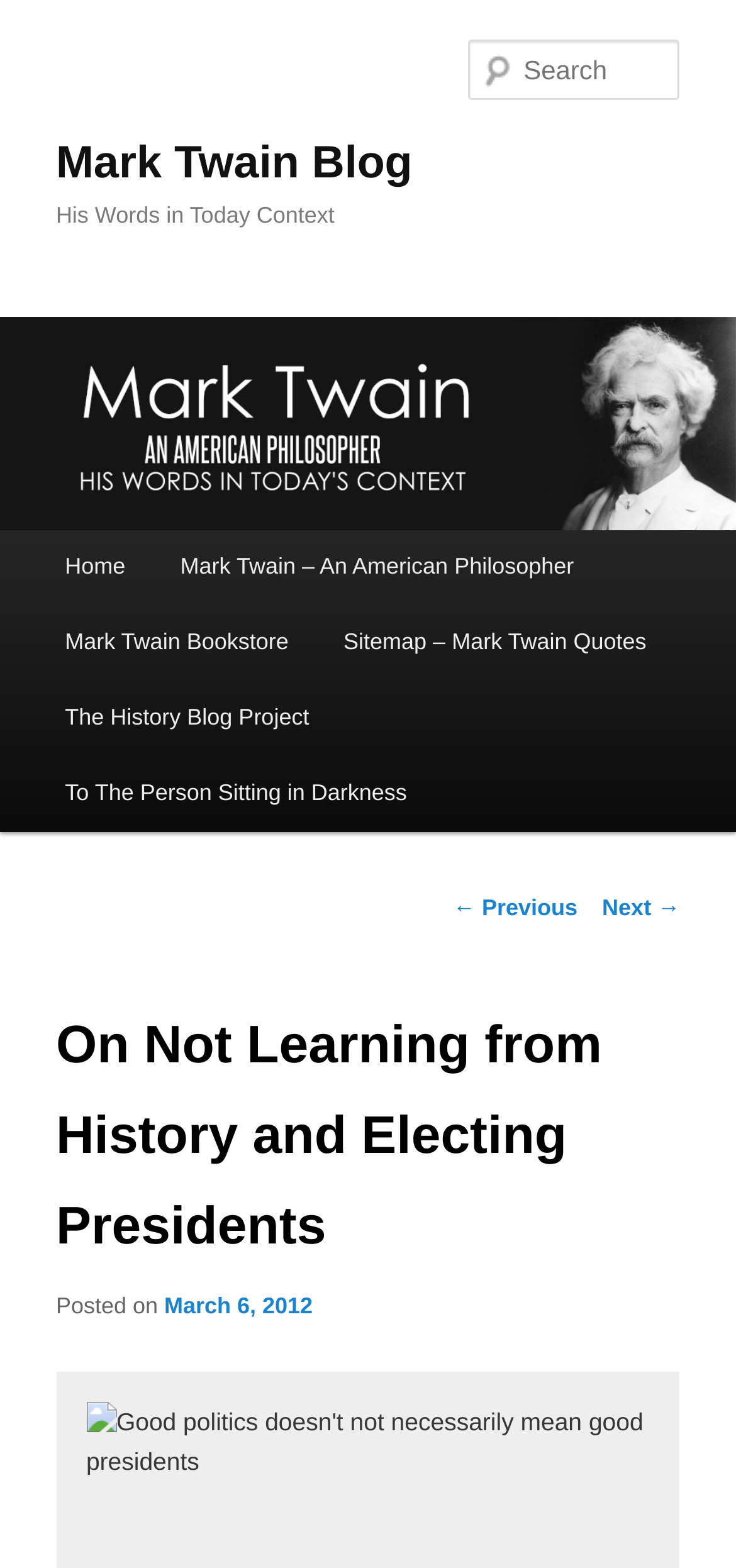Extract the heading text from the webpage.

Mark Twain Blog